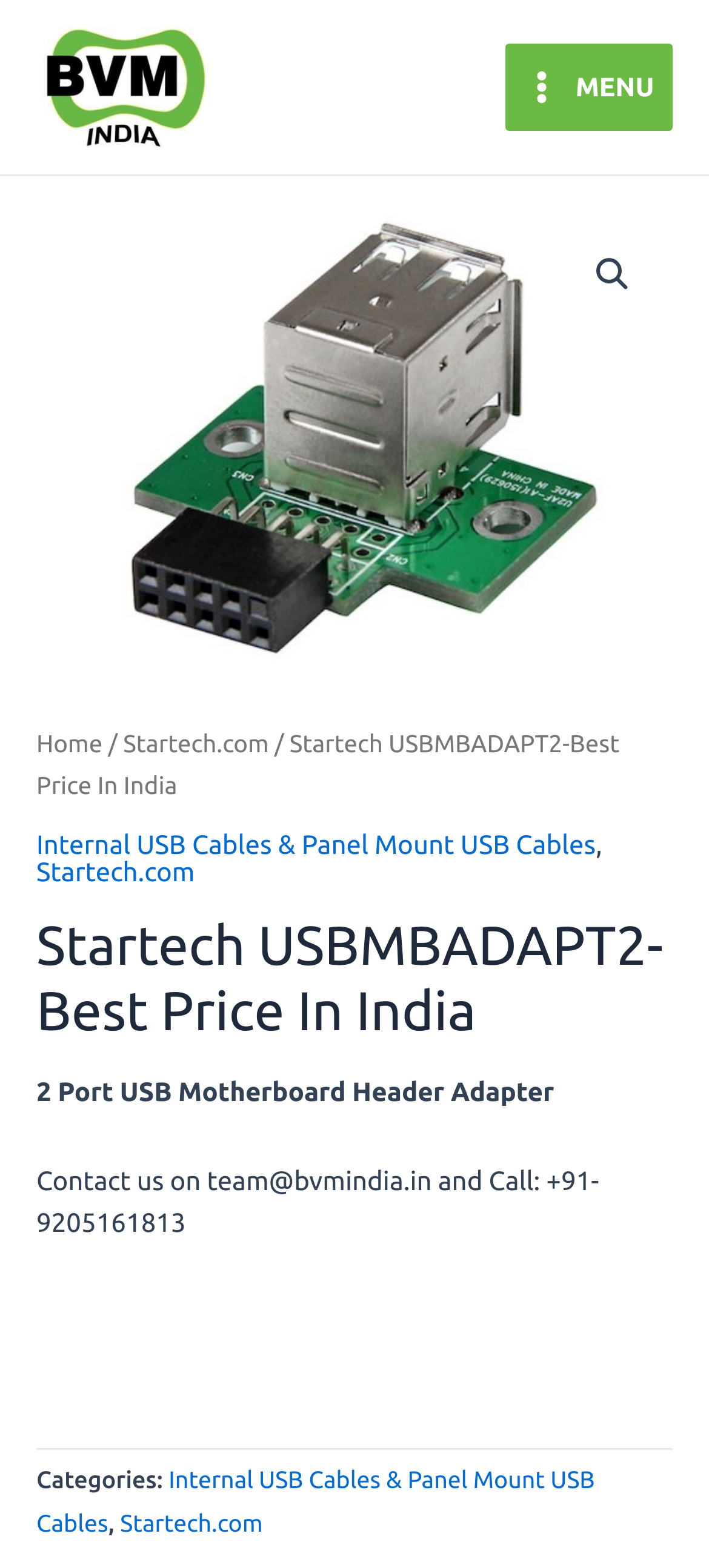Please predict the bounding box coordinates (top-left x, top-left y, bottom-right x, bottom-right y) for the UI element in the screenshot that fits the description: Startech.com

[0.174, 0.465, 0.379, 0.483]